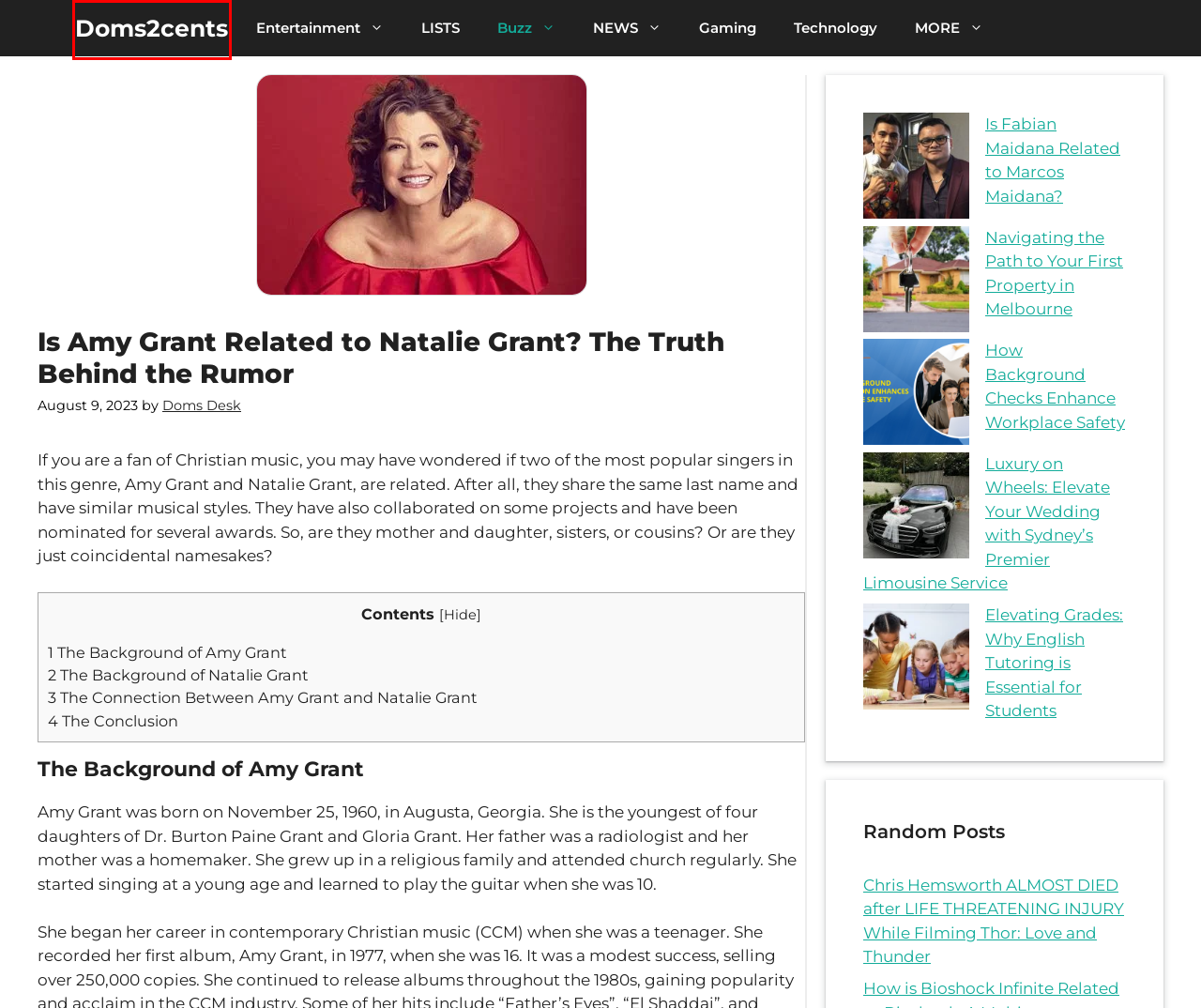You have a screenshot of a webpage with a red bounding box around an element. Select the webpage description that best matches the new webpage after clicking the element within the red bounding box. Here are the descriptions:
A. Luxury on Wheels: Elevate Your Wedding with Sydney's Premier Limousine Service
B. Gaming Archives - Doms2cents
C. Entertainment Archives - Doms2cents
D. Doms2cents - Popculture, TV Shows And Anime News
E. Chris Hemsworth ALMOST DIED after LIFE THREATENING INJURY While Filming Thor: Love and Thunder
F. Lists Archives - Doms2cents
G. How Background Checks Enhance Workplace Safety
H. News Archives - Doms2cents

D